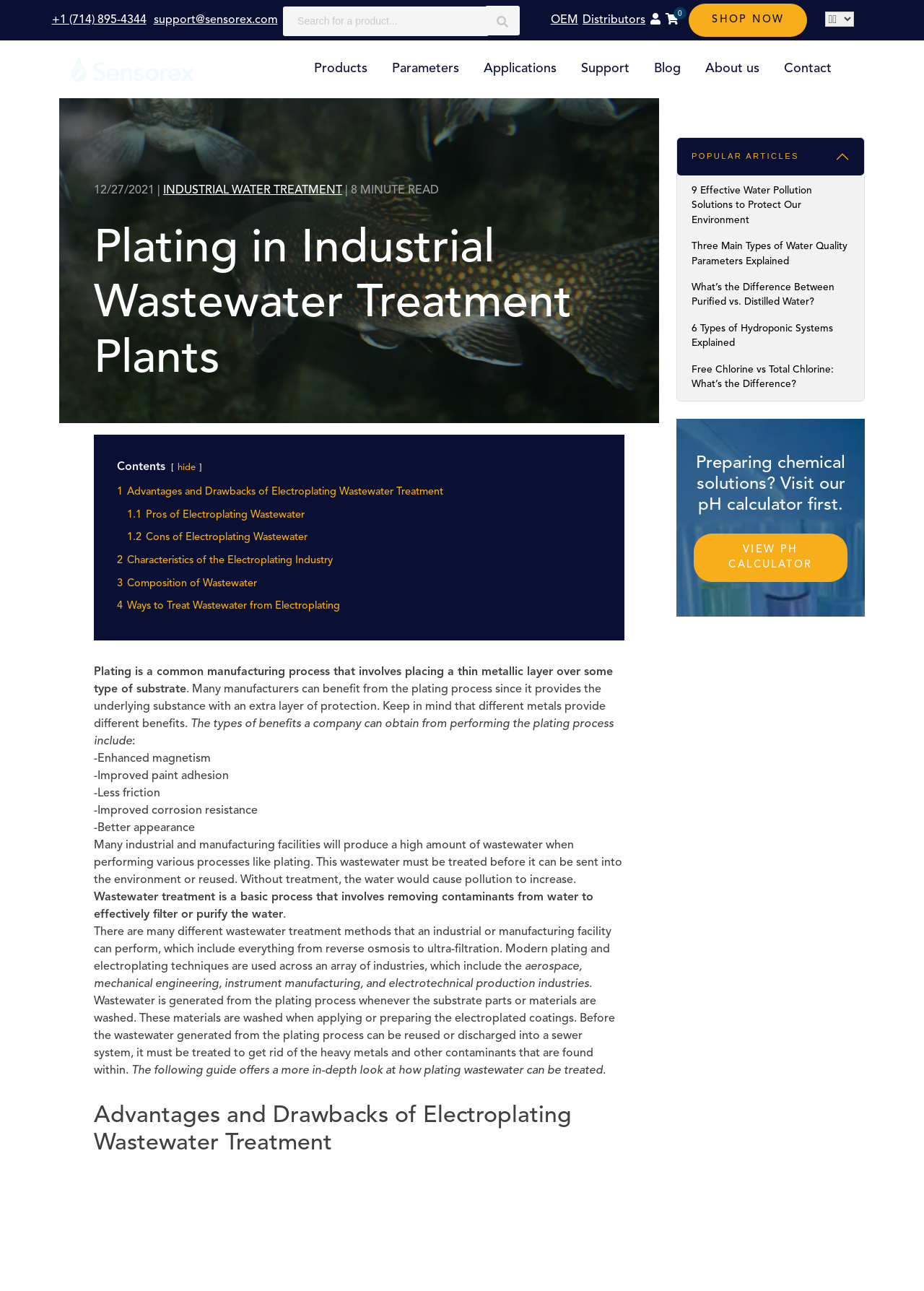What is the purpose of the plating process?
Refer to the image and respond with a one-word or short-phrase answer.

To provide an extra layer of protection